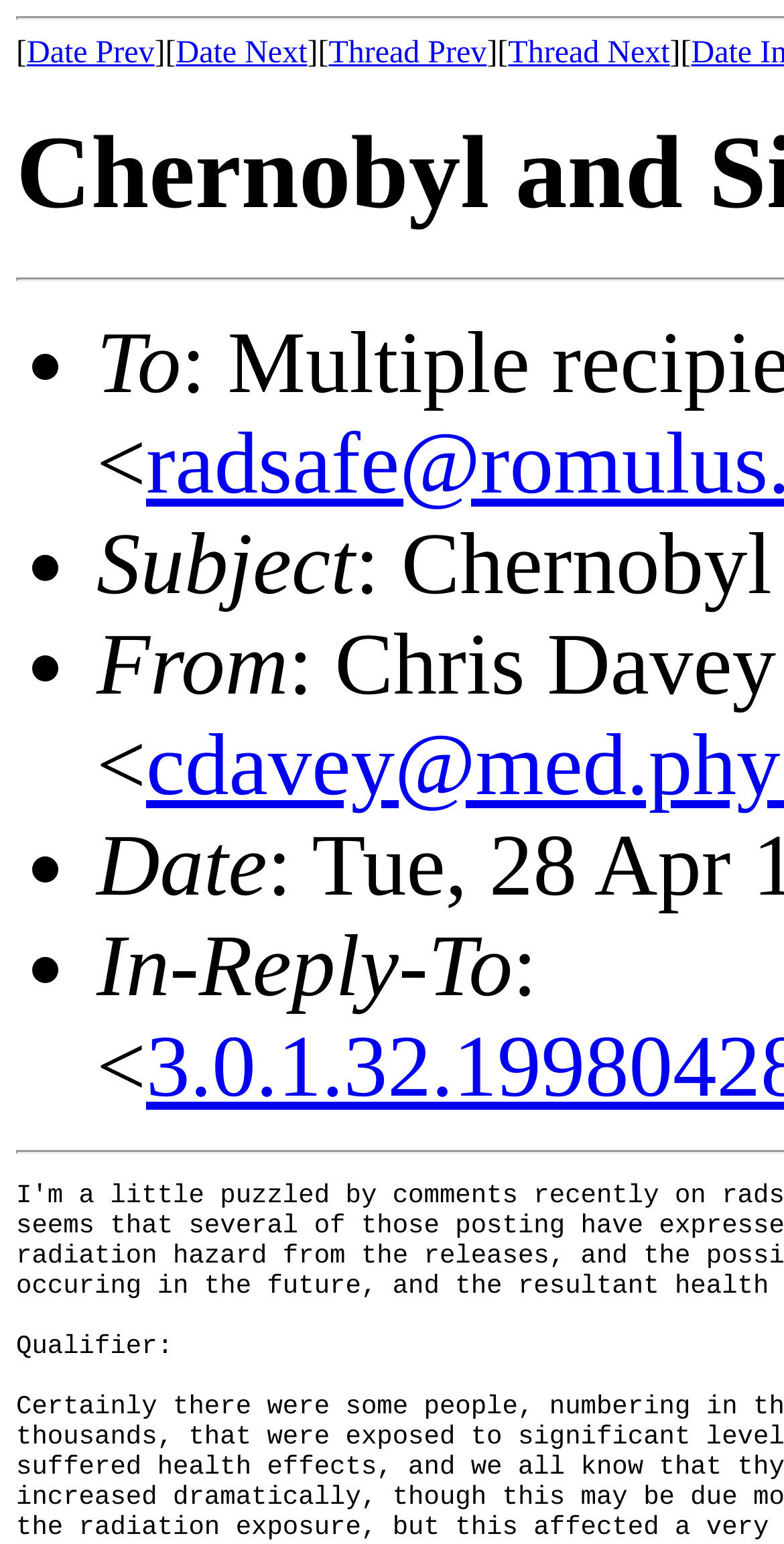Given the element description, predict the bounding box coordinates in the format (top-left x, top-left y, bottom-right x, bottom-right y), using floating point numbers between 0 and 1: Date Prev

[0.034, 0.023, 0.197, 0.046]